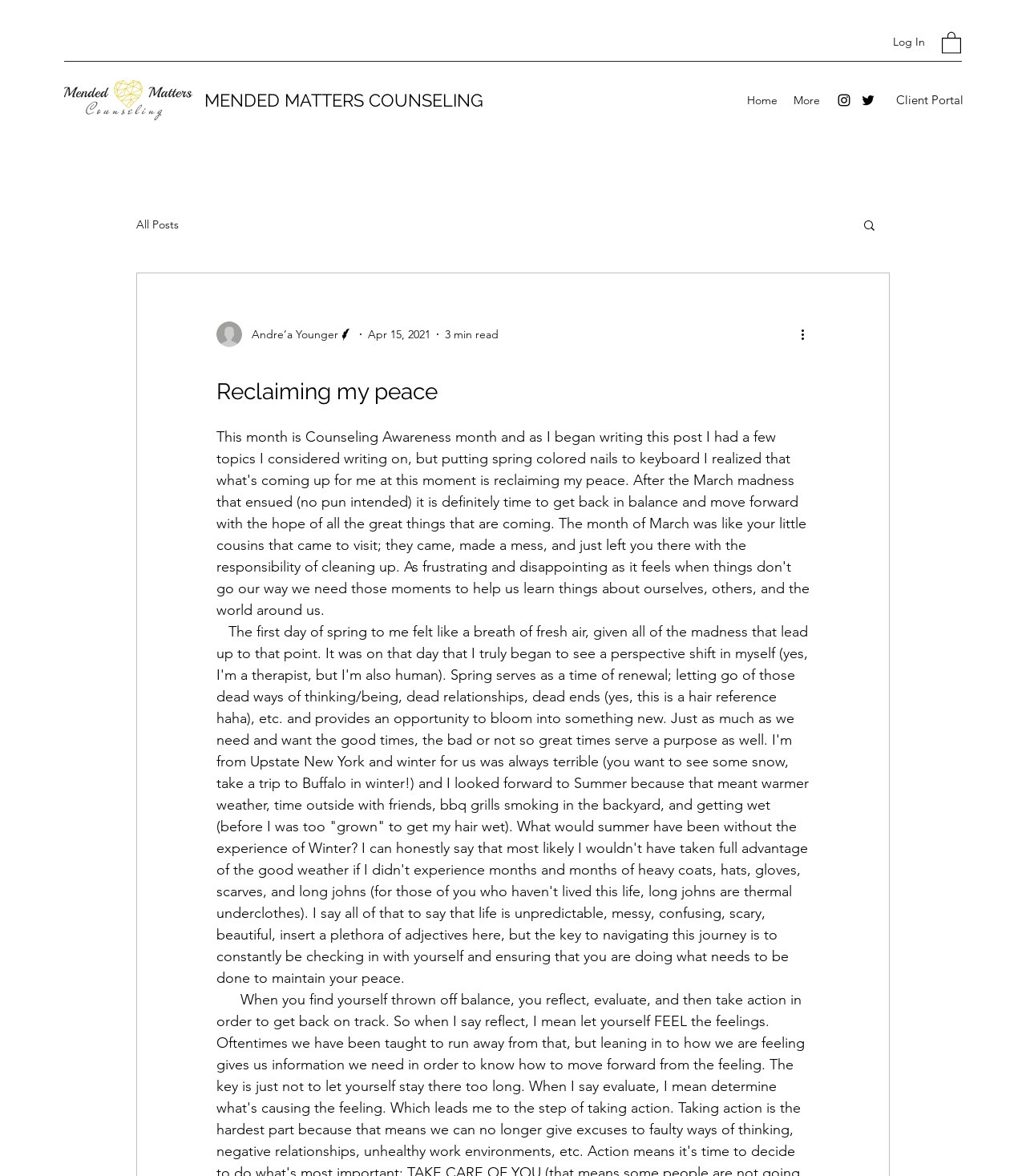What is the date of the blog post?
Using the image as a reference, give an elaborate response to the question.

The date of the blog post can be found in the generic text 'Apr 15, 2021' located below the author's name, indicating that this is the date the blog post was published.